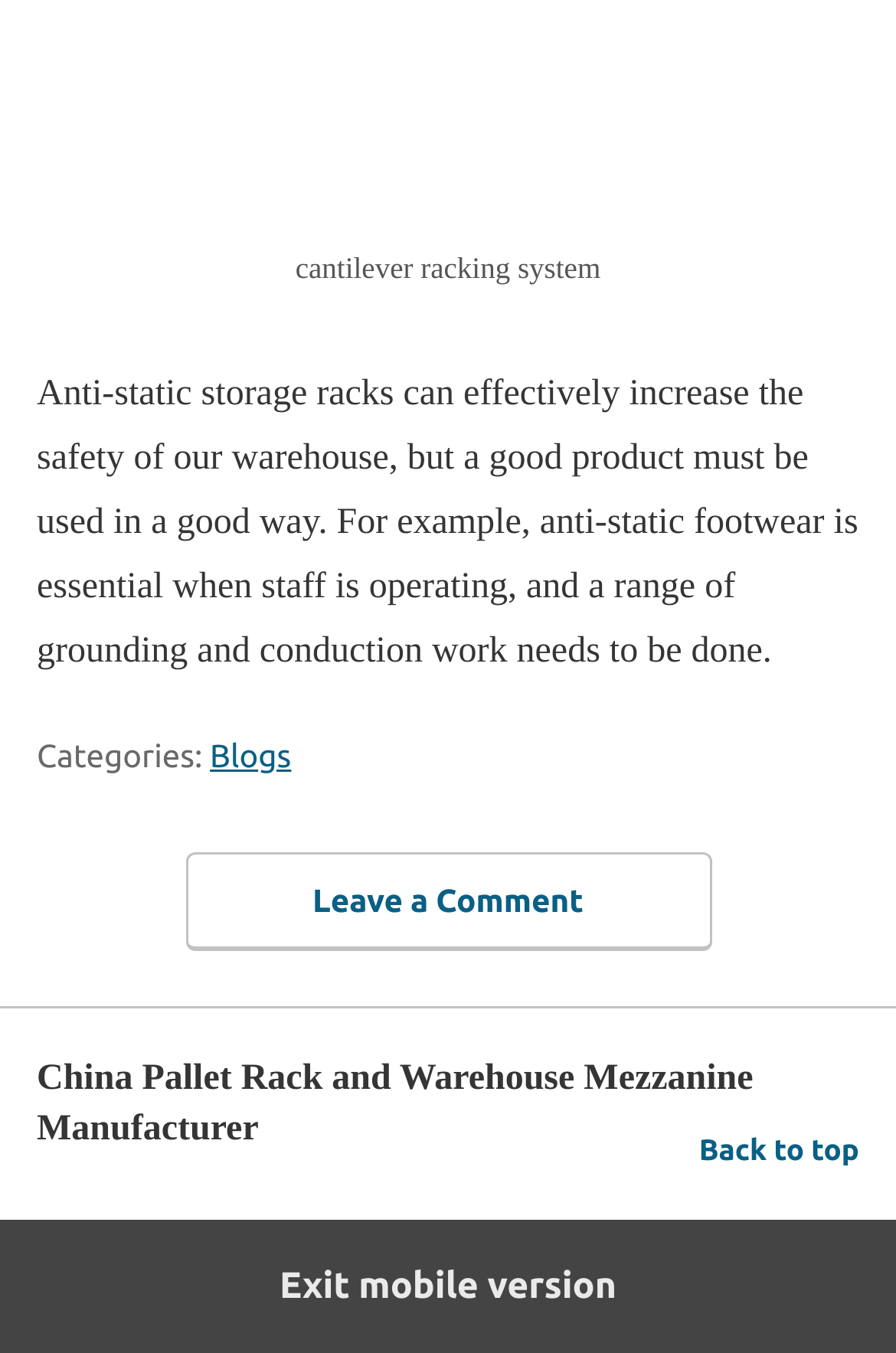What type of system is mentioned in the figcaption?
Answer the question with a detailed and thorough explanation.

The figcaption element contains the text 'cantilever racking system', which suggests that this type of system is being referred to.